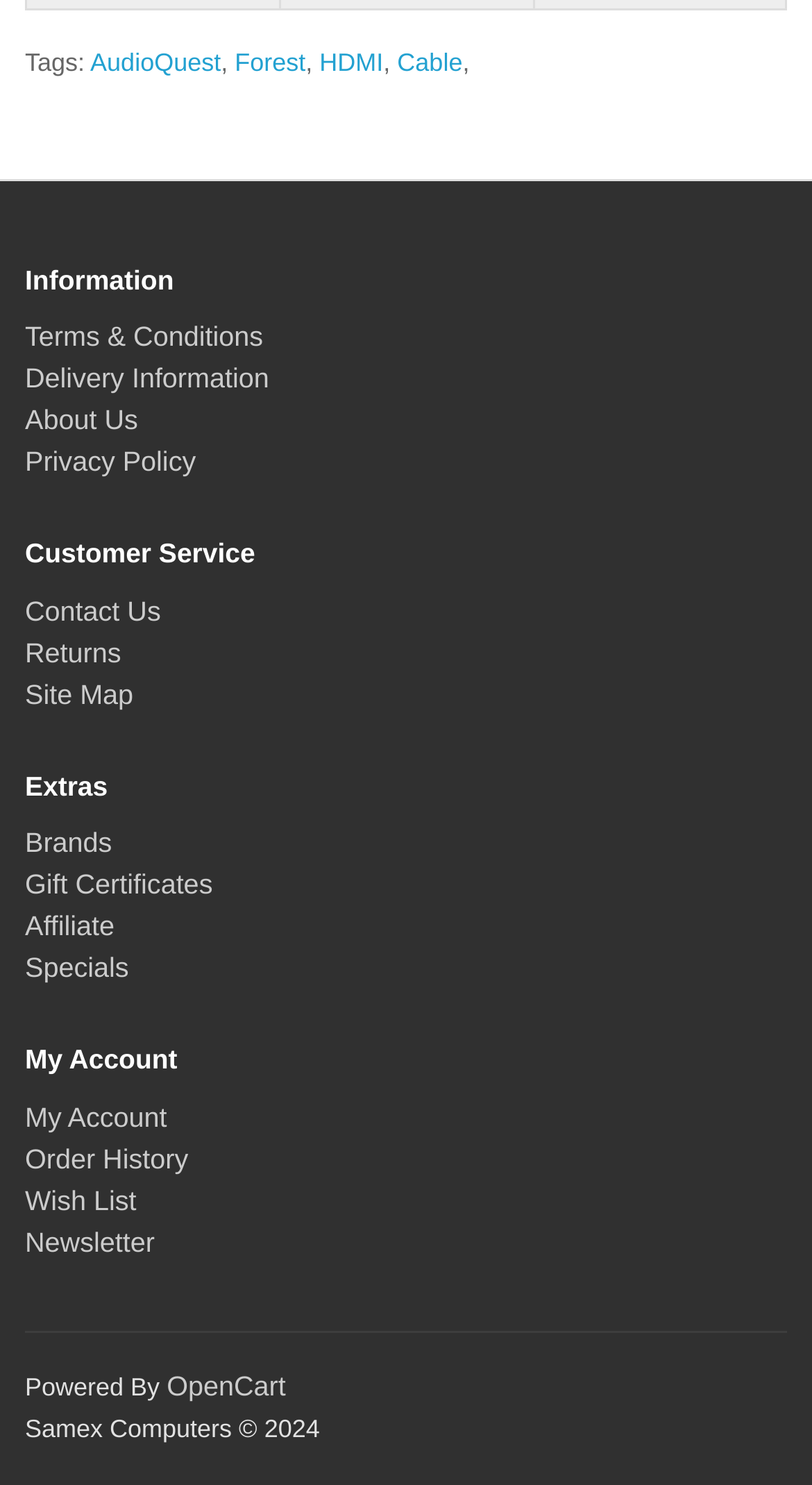Pinpoint the bounding box coordinates of the clickable area necessary to execute the following instruction: "View Template". The coordinates should be given as four float numbers between 0 and 1, namely [left, top, right, bottom].

None